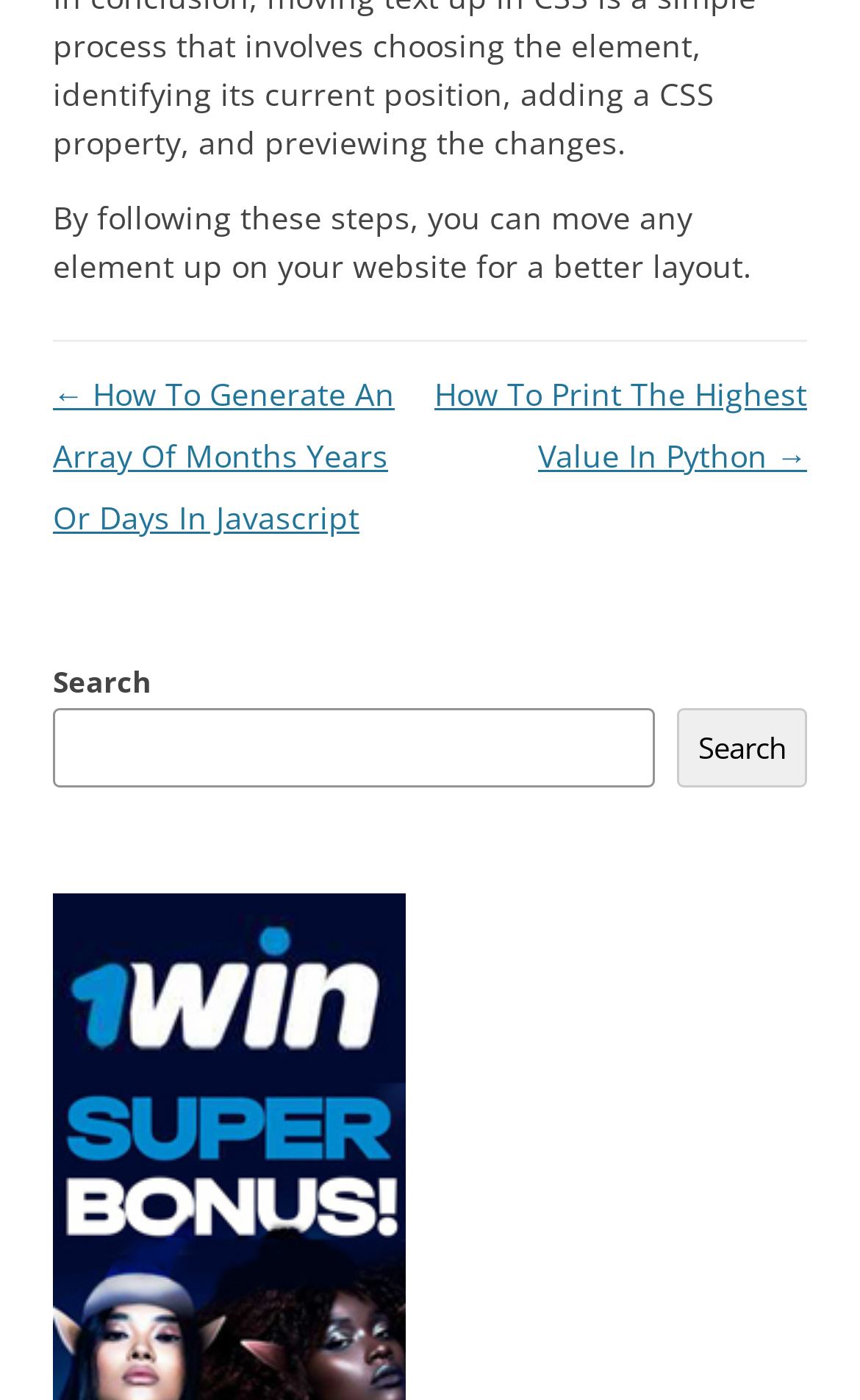What is the position of the search box?
Based on the screenshot, provide a one-word or short-phrase response.

Bottom left